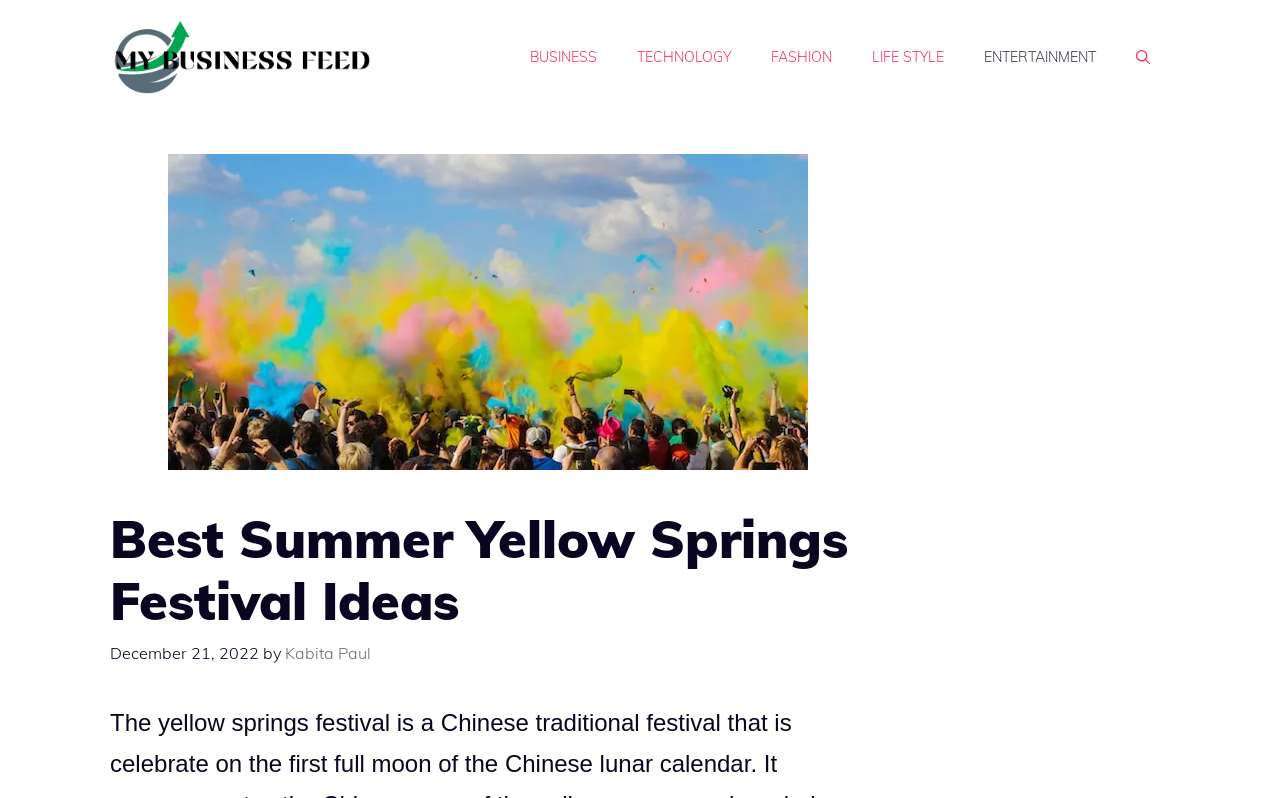What is the date of the article?
Provide an in-depth and detailed answer to the question.

The date of the article can be found below the header, where it says 'December 21, 2022' in a time element.